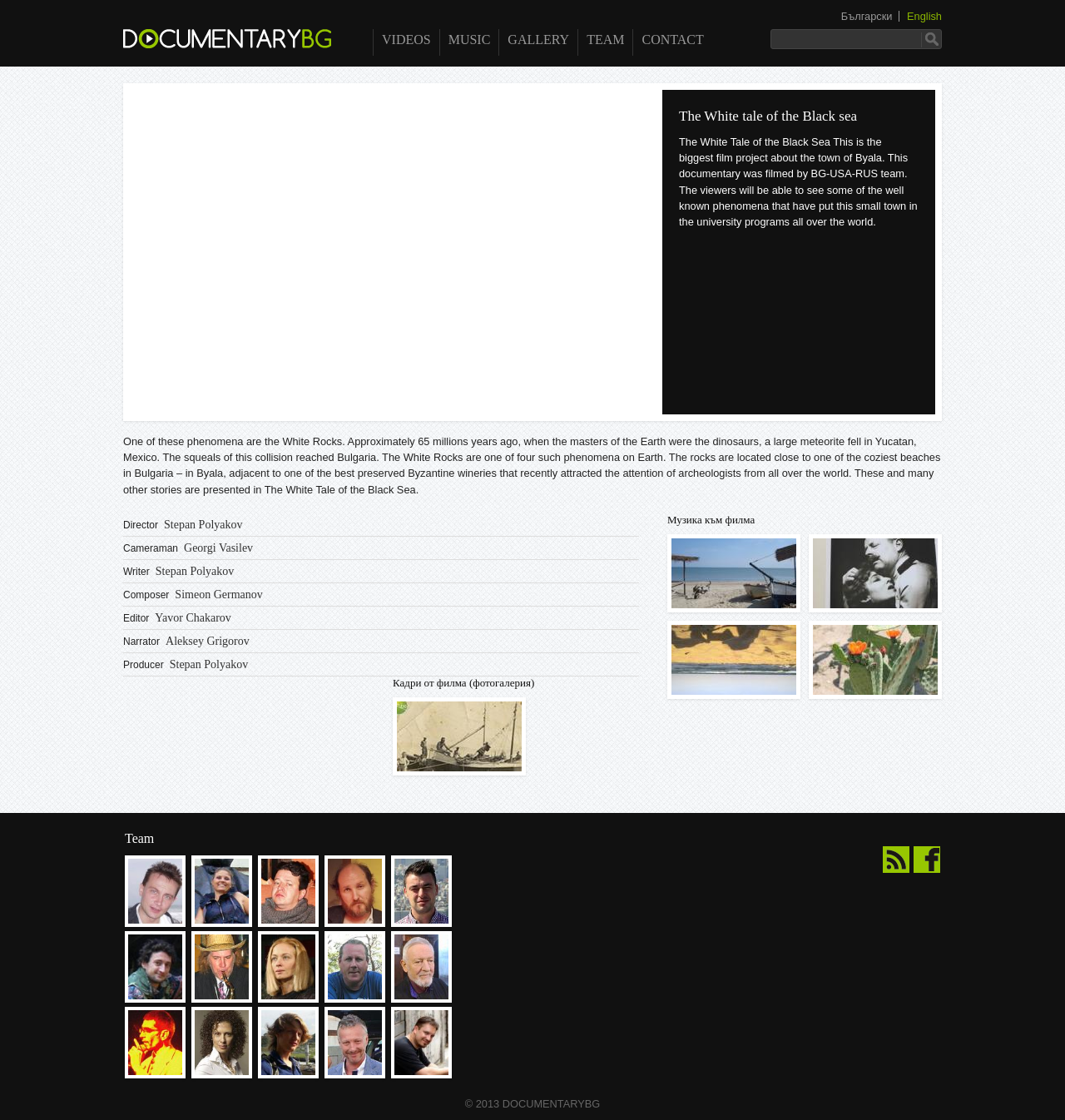For the following element description, predict the bounding box coordinates in the format (top-left x, top-left y, bottom-right x, bottom-right y). All values should be floating point numbers between 0 and 1. Description: Facebook

[0.858, 0.756, 0.883, 0.779]